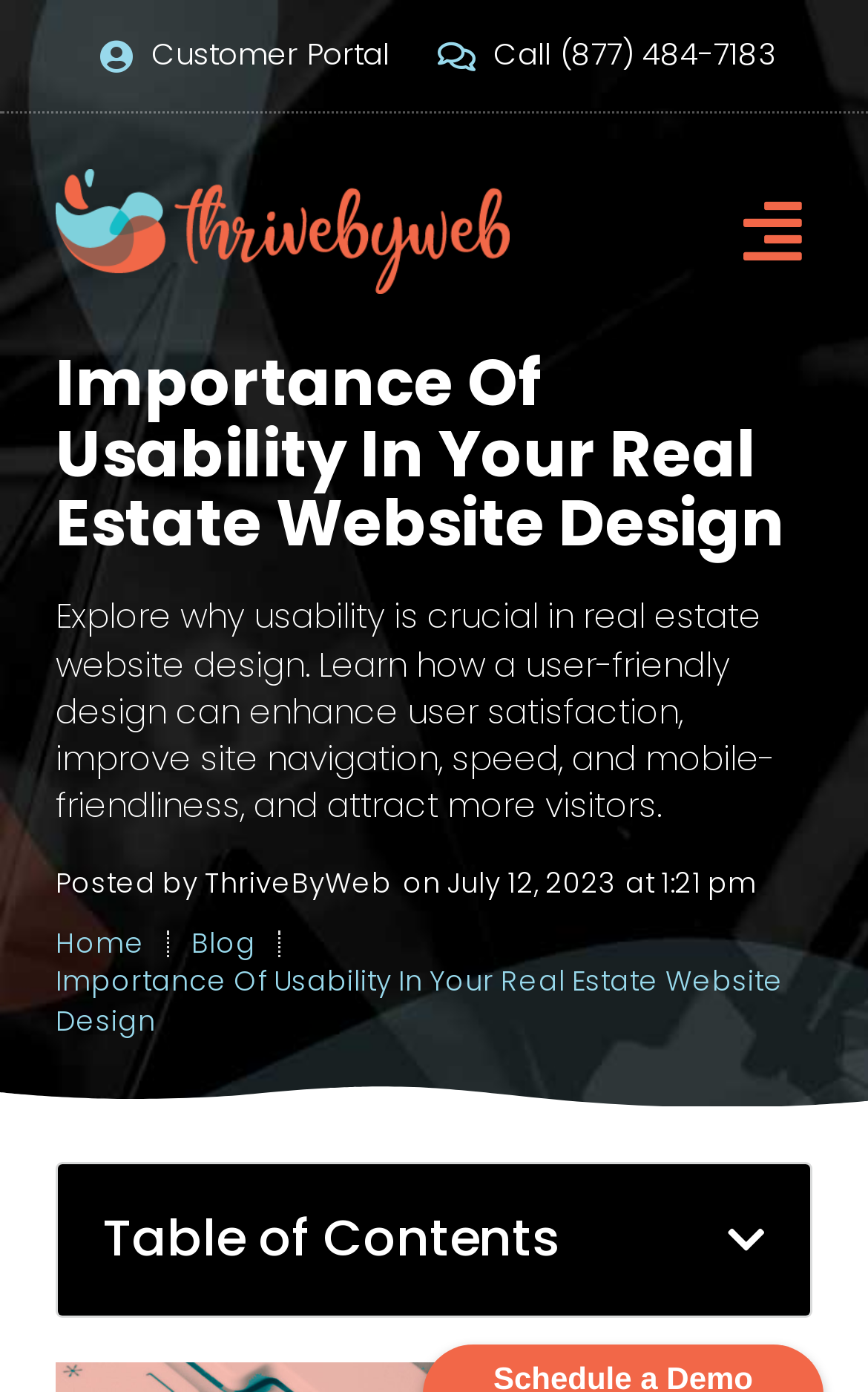Bounding box coordinates are specified in the format (top-left x, top-left y, bottom-right x, bottom-right y). All values are floating point numbers bounded between 0 and 1. Please provide the bounding box coordinate of the region this sentence describes: Call (877) 484-7183

[0.5, 0.016, 0.894, 0.064]